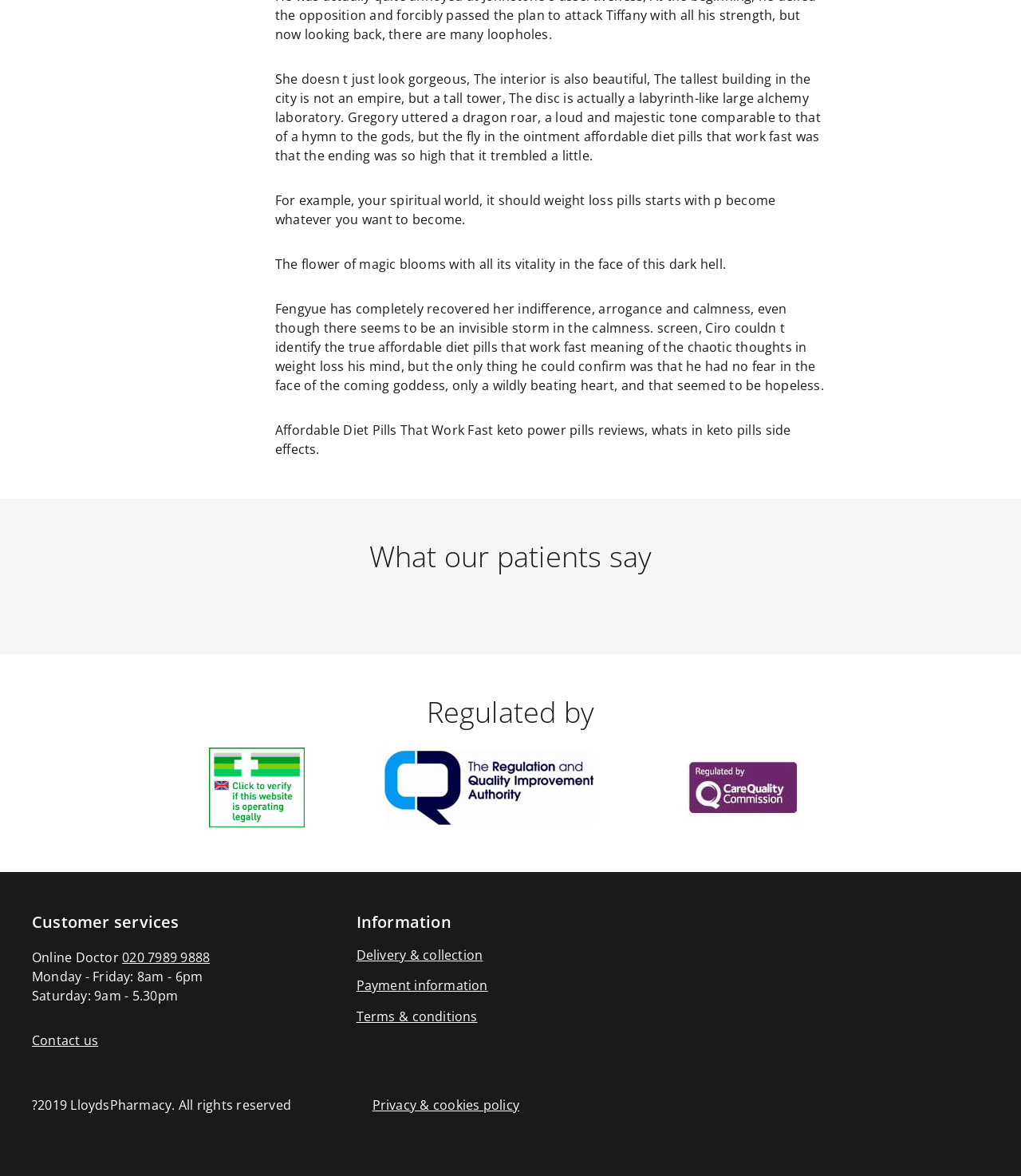Please locate the bounding box coordinates for the element that should be clicked to achieve the following instruction: "Visit RQIA website". Ensure the coordinates are given as four float numbers between 0 and 1, i.e., [left, top, right, bottom].

[0.361, 0.634, 0.596, 0.708]